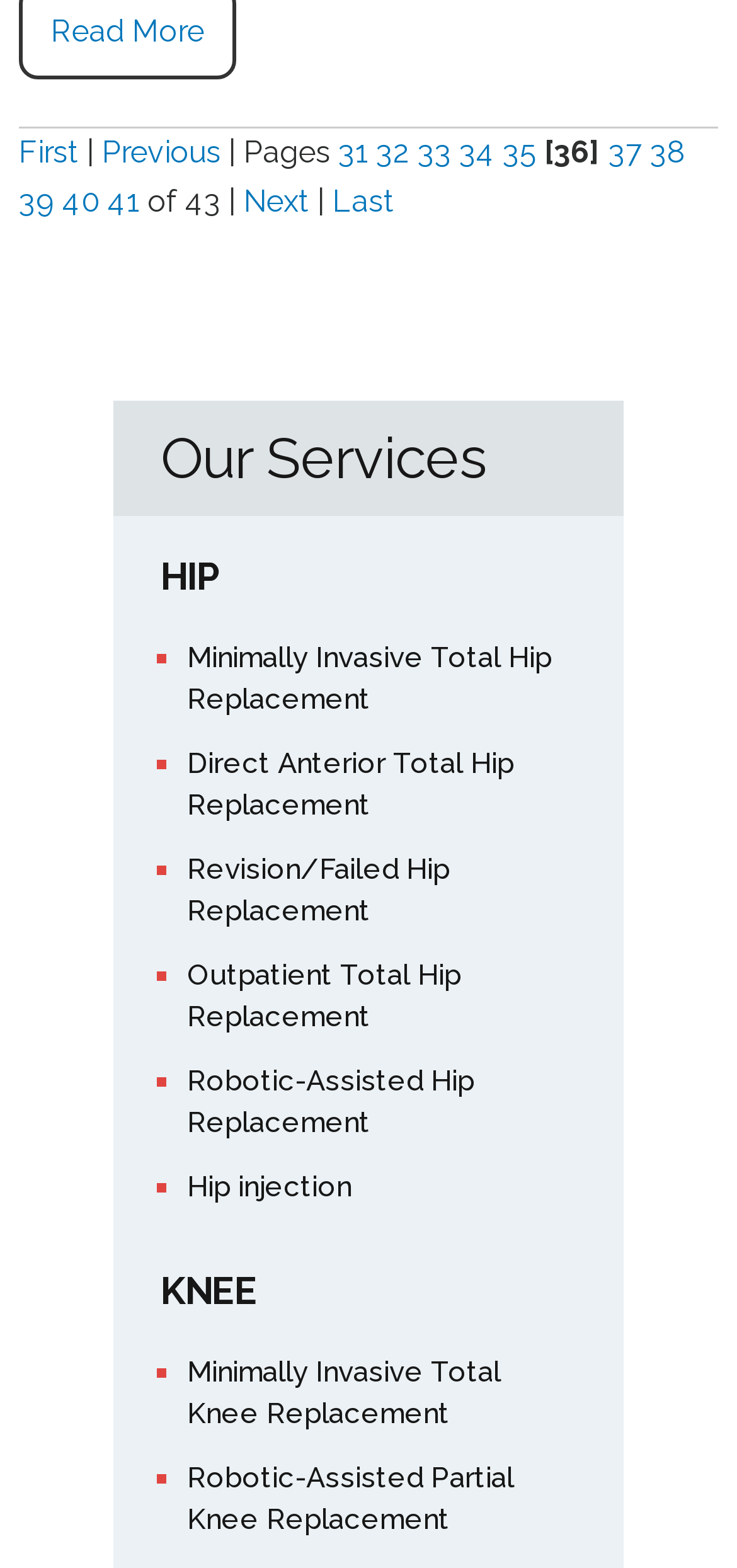From the image, can you give a detailed response to the question below:
What is the first knee replacement procedure listed?

I determined the first knee replacement procedure listed by looking at the link 'KNEE' and the links that follow it. The first link after 'KNEE' is 'Minimally Invasive Total Knee Replacement', which is the first knee replacement procedure listed.